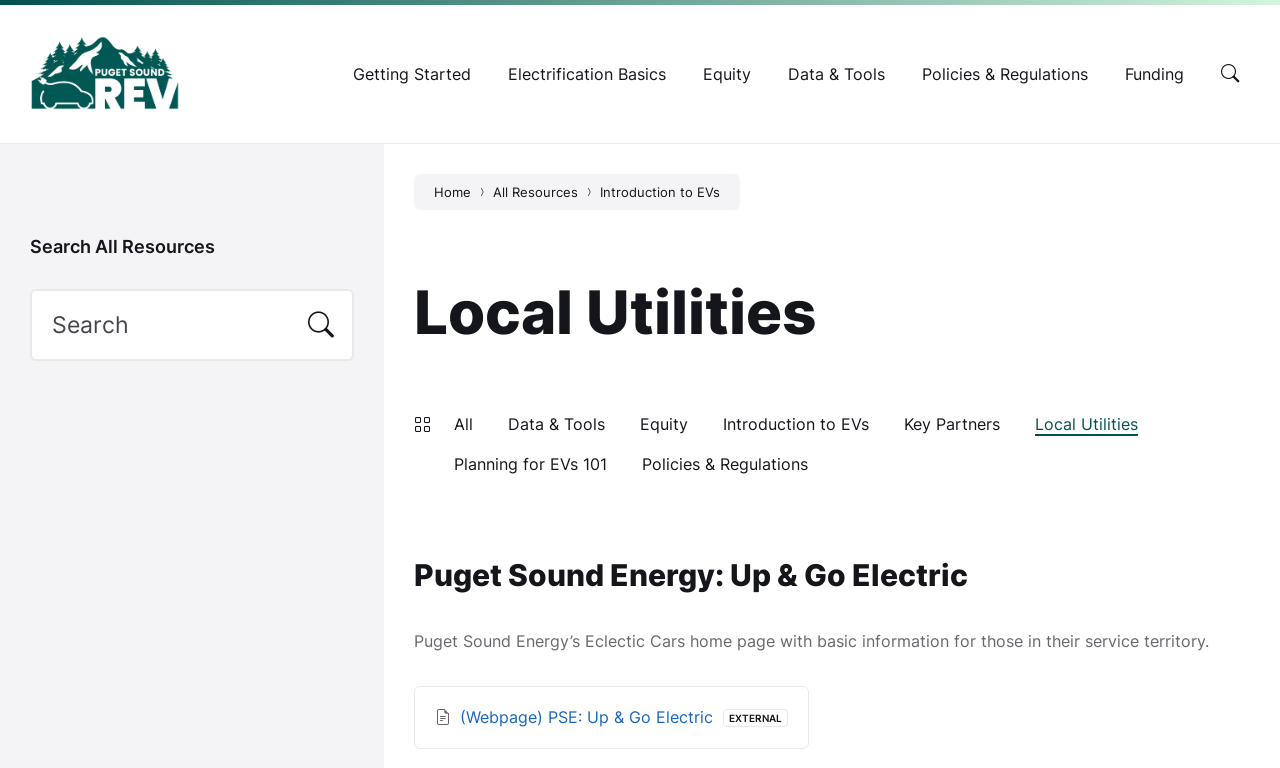What is the purpose of the 'Search All Resources' section?
From the image, provide a succinct answer in one word or a short phrase.

To search for resources